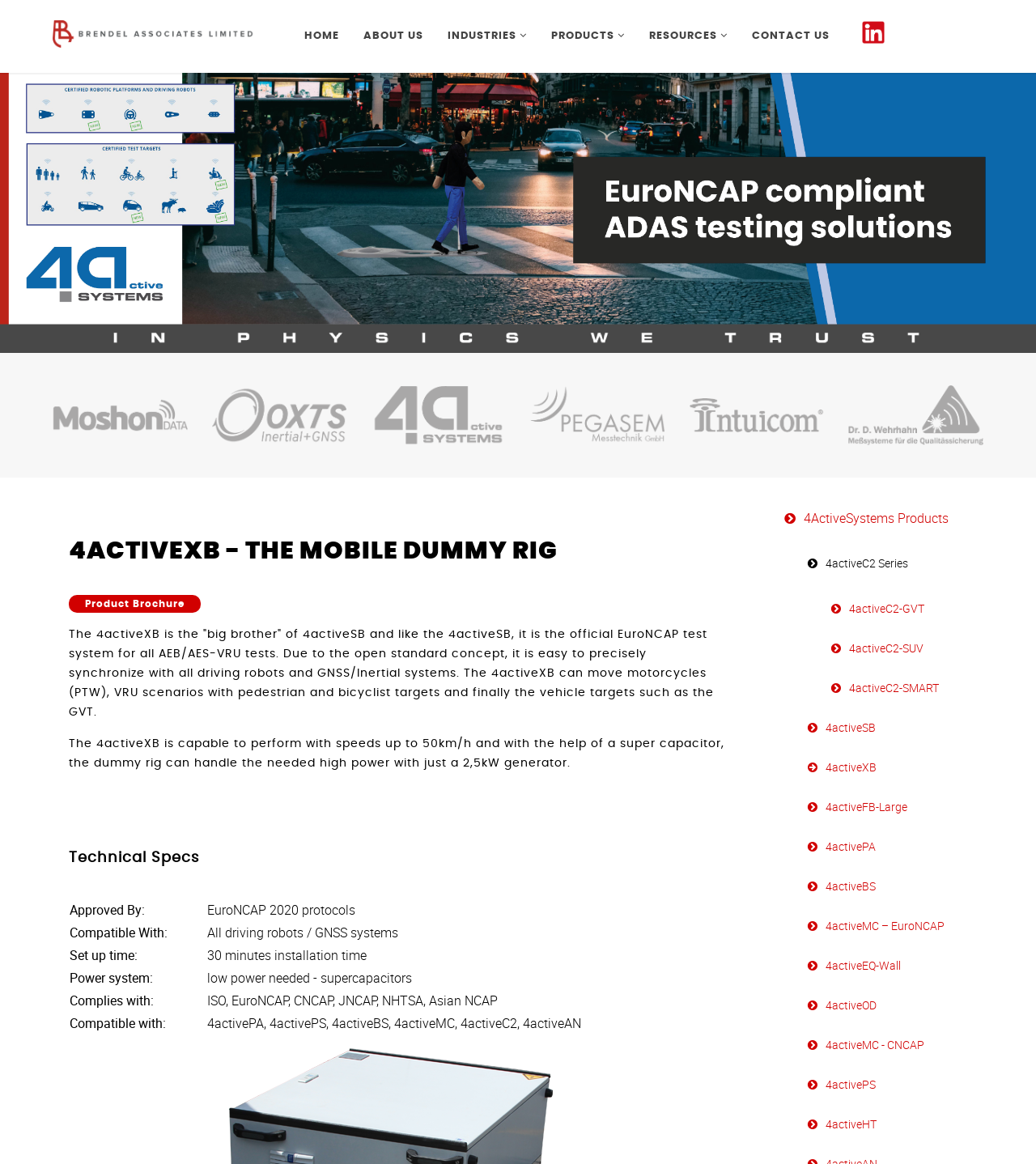Highlight the bounding box coordinates of the element that should be clicked to carry out the following instruction: "Explore 4activeSystems Products". The coordinates must be given as four float numbers ranging from 0 to 1, i.e., [left, top, right, bottom].

[0.745, 0.431, 0.958, 0.461]